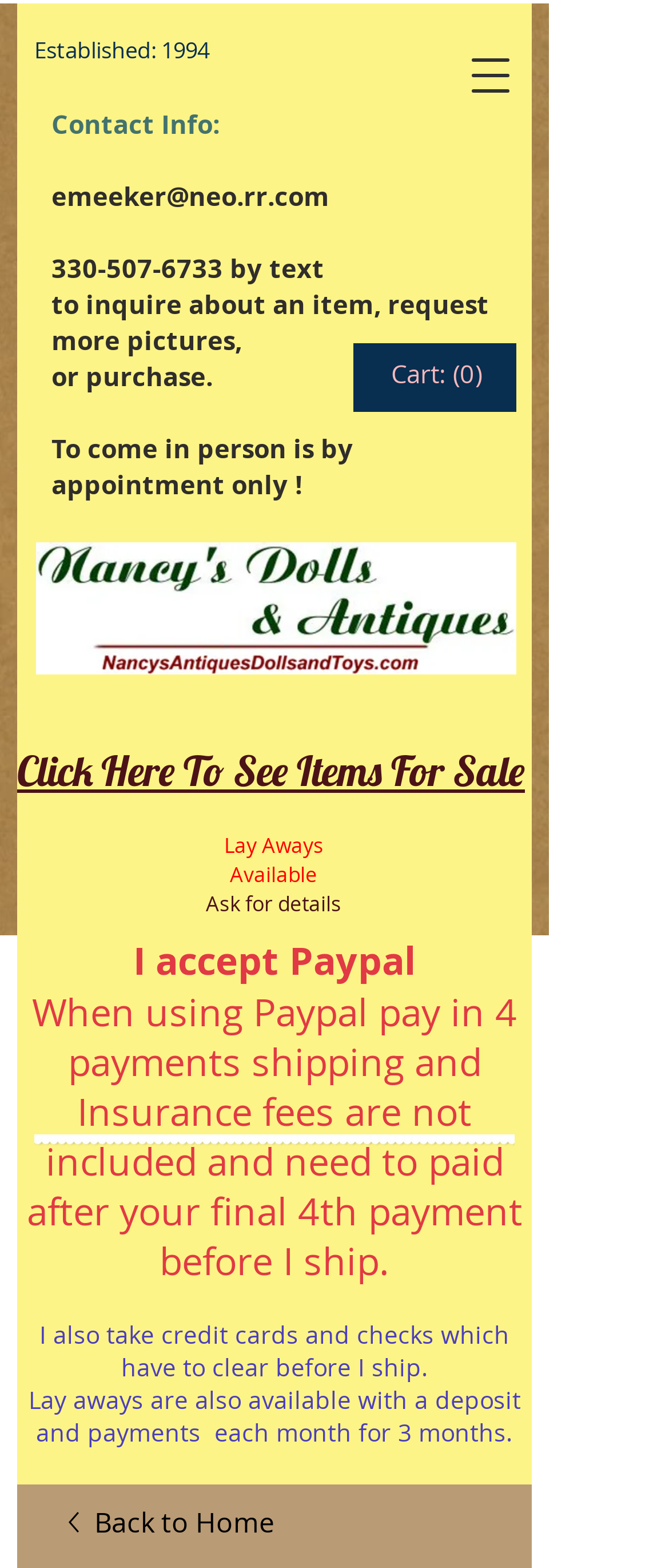Answer with a single word or phrase: 
Is it possible to purchase items in person?

Yes, by appointment only